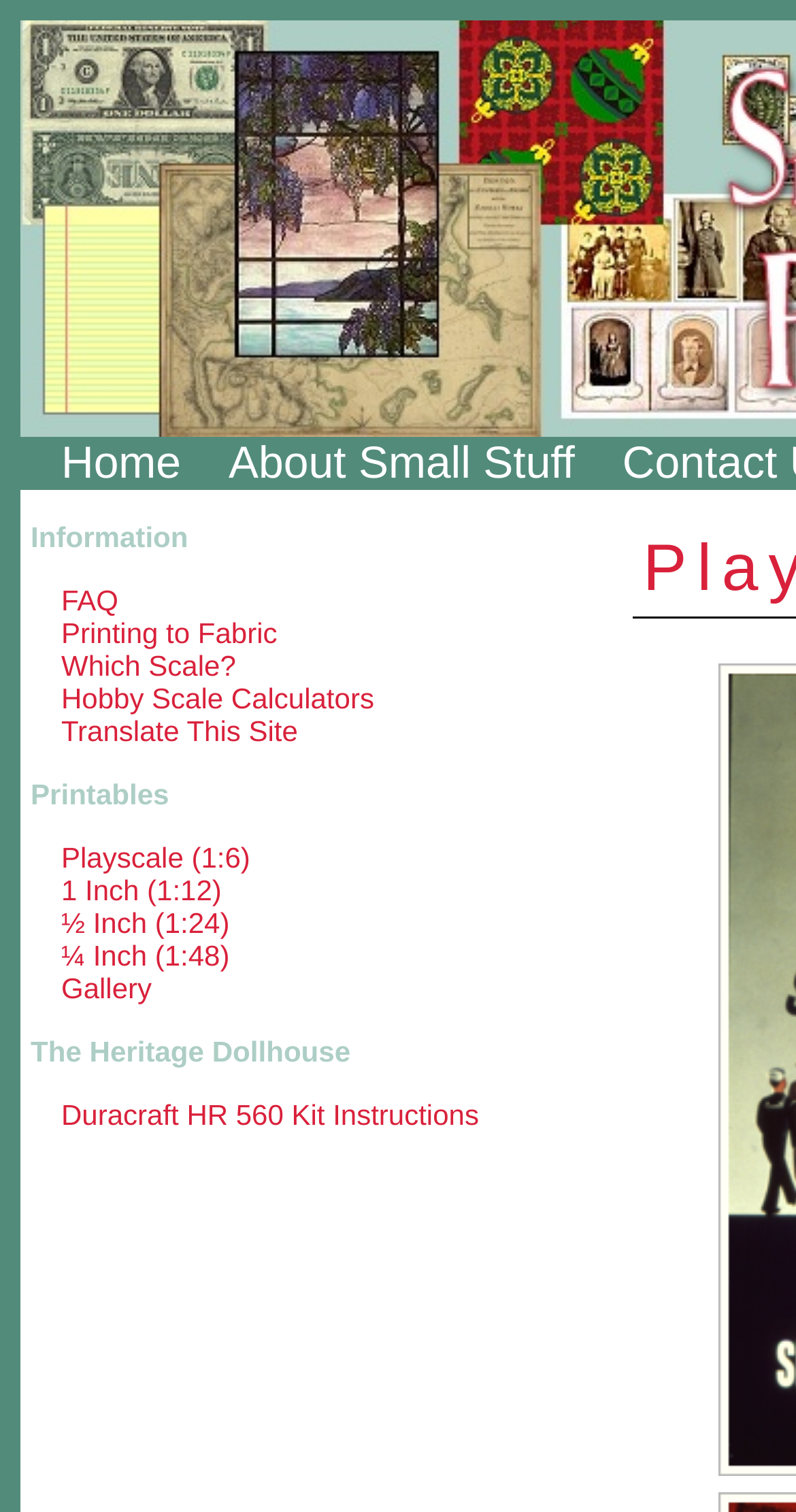Offer an in-depth caption of the entire webpage.

The webpage is about Small Stuff's PrintMini, a website offering printable dollhouse miniatures and printies. At the top, there are two links, "Home" and "About Small Stuff", positioned side by side. Below these links, there is a section with several links and headings, including "Information", "FAQ", "Printing to Fabric", and more. These links are arranged vertically, with the headings "Information", "Printables", and "The Heritage Dollhouse" separating the links into categories.

In the "Printables" section, there are links to different scales of printables, including Playscale (1:6), 1 Inch (1:12), ½ Inch (1:24), and ¼ Inch (1:48). There is also a link to a "Gallery". The "The Heritage Dollhouse" section has a link to "Duracraft HR 560 Kit Instructions". Overall, the webpage has a simple and organized layout, with clear headings and concise link text, making it easy to navigate.